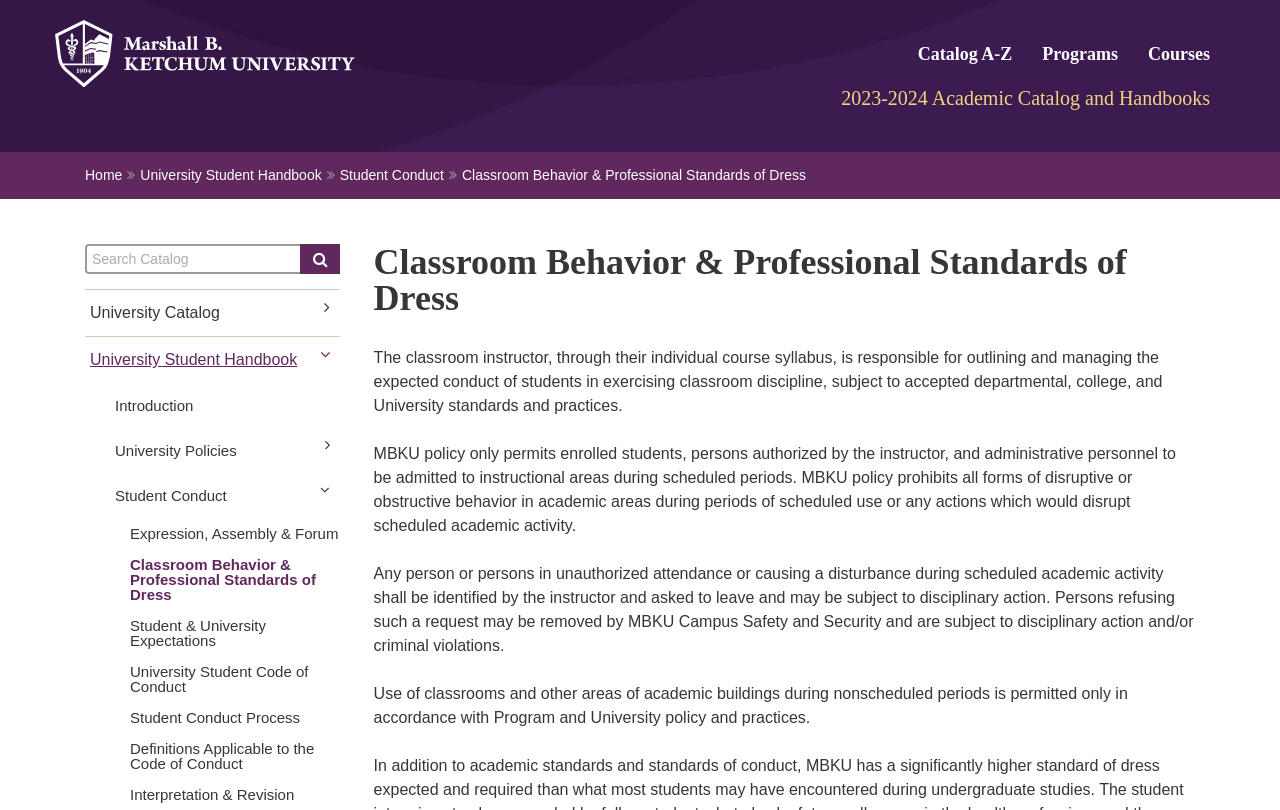Find the bounding box coordinates for the area that should be clicked to accomplish the instruction: "Search catalog".

[0.066, 0.302, 0.266, 0.339]